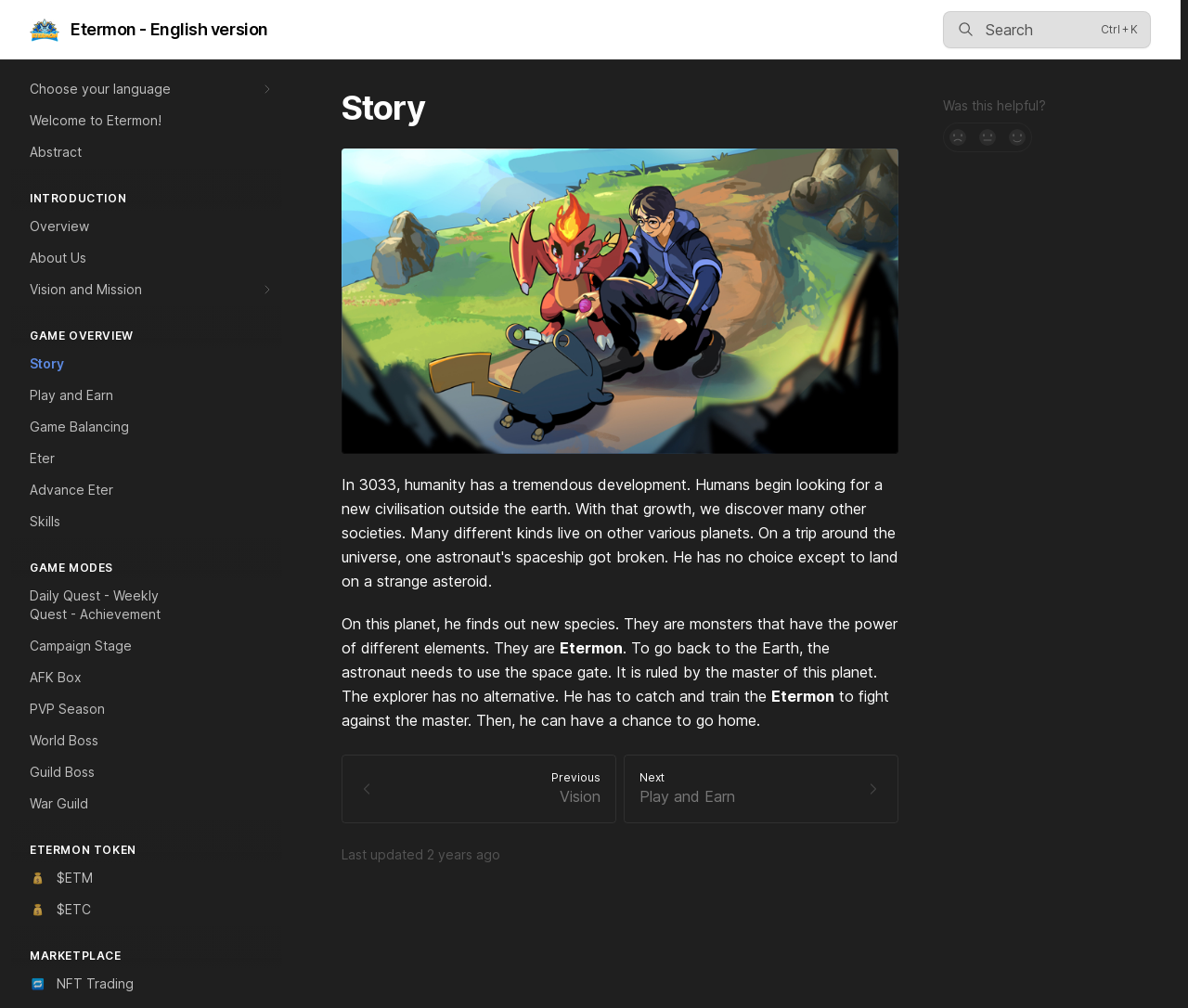Please specify the bounding box coordinates of the area that should be clicked to accomplish the following instruction: "Read the 'Story' section". The coordinates should consist of four float numbers between 0 and 1, i.e., [left, top, right, bottom].

[0.288, 0.088, 0.756, 0.125]